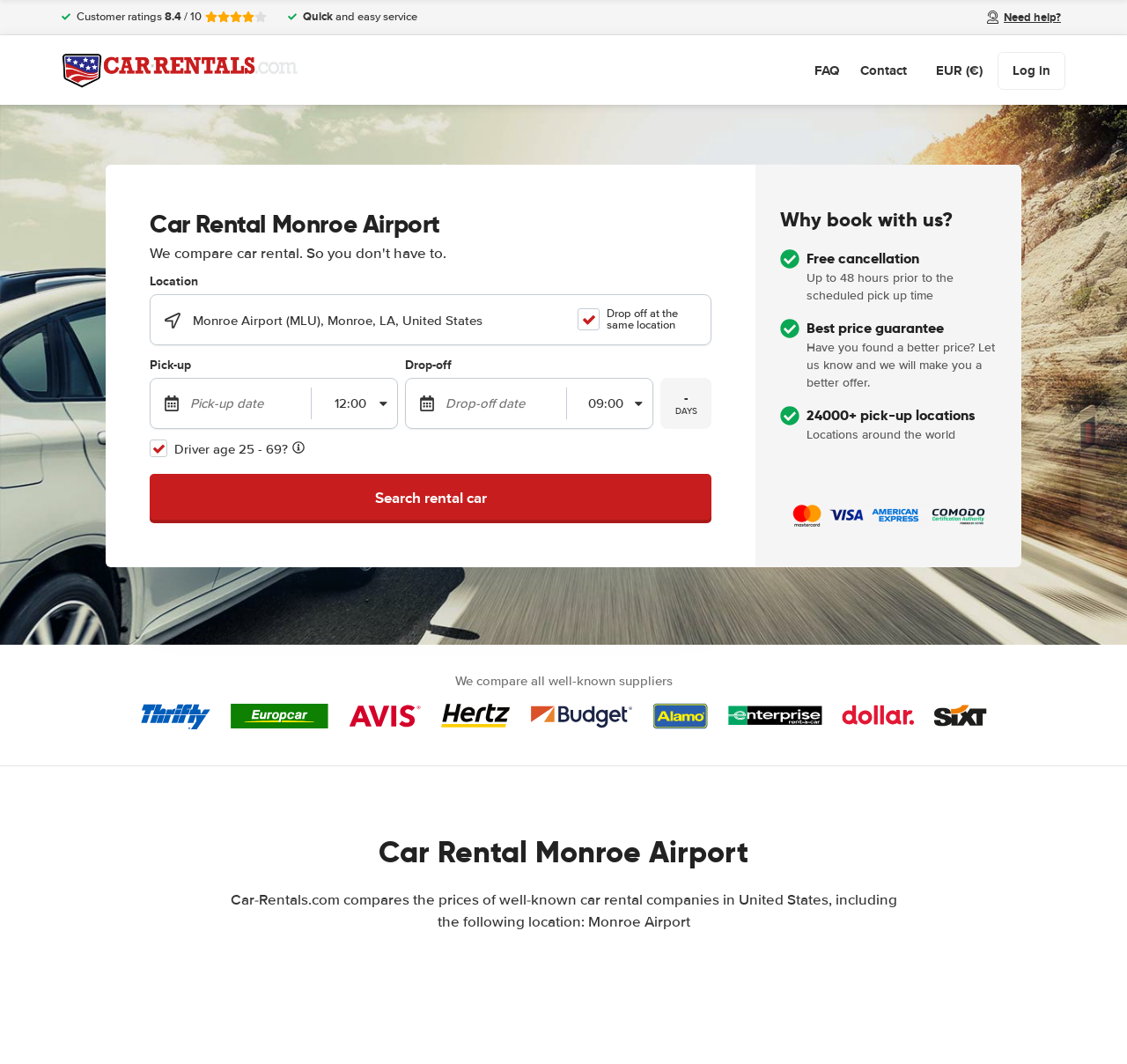Give a detailed explanation of the elements present on the webpage.

This webpage is about car rentals in Monroe, Louisiana, specifically at Monroe Airport. At the top, there is a header section with a logo of Car-Rentals.com, a link to the FAQ, a link to Contact, a currency selector (EUR), and a login button. Below the header, there is a section showcasing customer ratings, with a rating of 8.4 out of 10, accompanied by five solid star icons.

On the left side of the page, there is a section dedicated to selecting car rental options. It starts with a heading "Car Rental Monroe Airport" and has a dropdown menu for the pick-up location, which is set to Monroe Airport by default. There are also input fields for selecting the pick-up date and time, as well as the drop-off date and time. A button labeled "Search rental car" is located at the bottom of this section.

On the right side of the page, there is a section highlighting the benefits of booking with Car-Rentals.com. It lists three advantages: free cancellation up to 48 hours prior to the scheduled pick-up time, a best price guarantee, and over 24,000 pick-up locations worldwide. Each benefit is accompanied by a check-circle-solid icon.

At the bottom of the page, there is a section with a heading "Car Rental Monroe Airport" and a paragraph of text explaining that Car-Rentals.com compares prices of well-known car rental companies in the United States, including Monroe Airport.